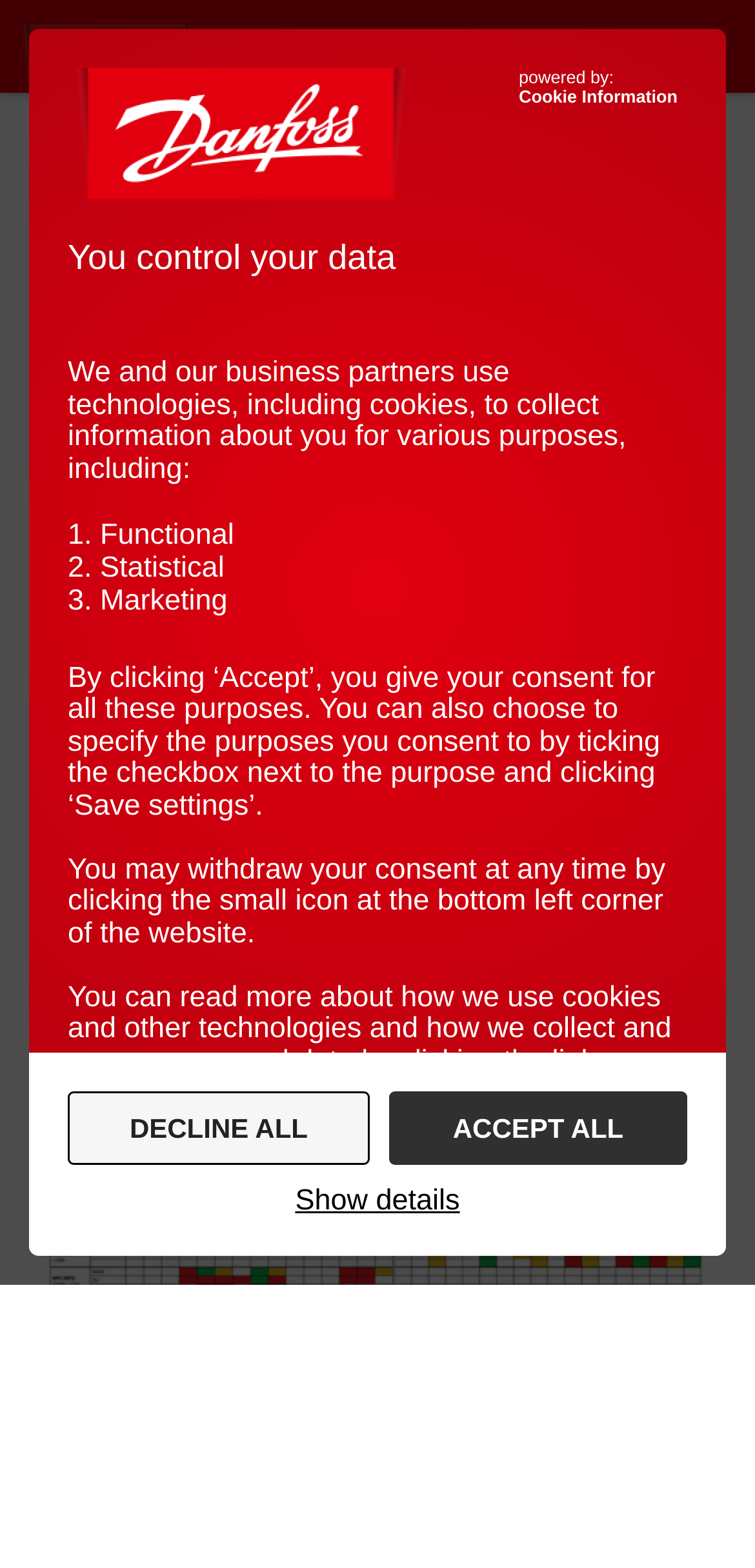Please identify the bounding box coordinates of the region to click in order to complete the given instruction: "Click the Danfoss logo". The coordinates should be four float numbers between 0 and 1, i.e., [left, top, right, bottom].

[0.09, 0.043, 0.551, 0.127]